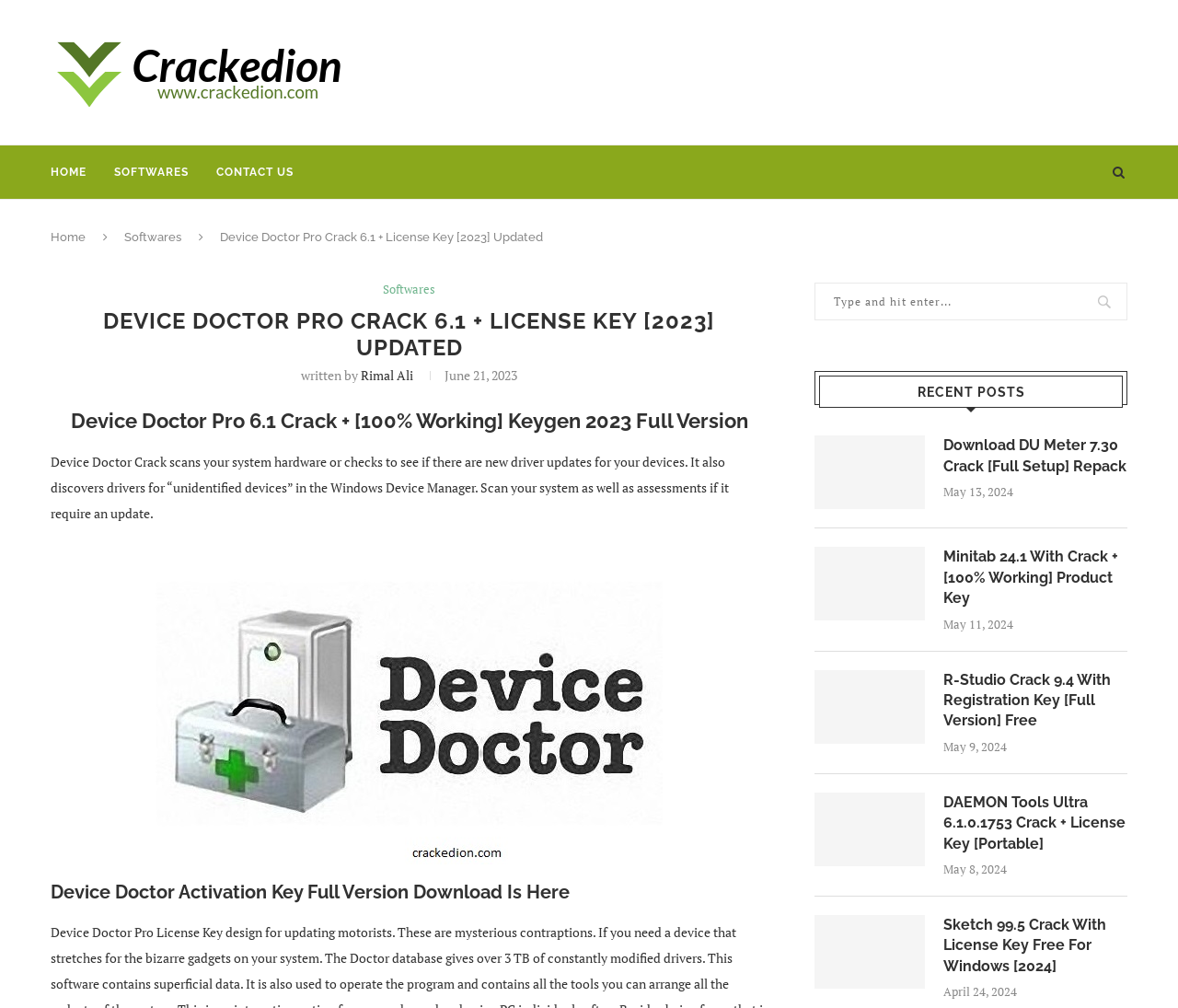Please specify the bounding box coordinates in the format (top-left x, top-left y, bottom-right x, bottom-right y), with values ranging from 0 to 1. Identify the bounding box for the UI component described as follows: Softwares

[0.325, 0.281, 0.37, 0.295]